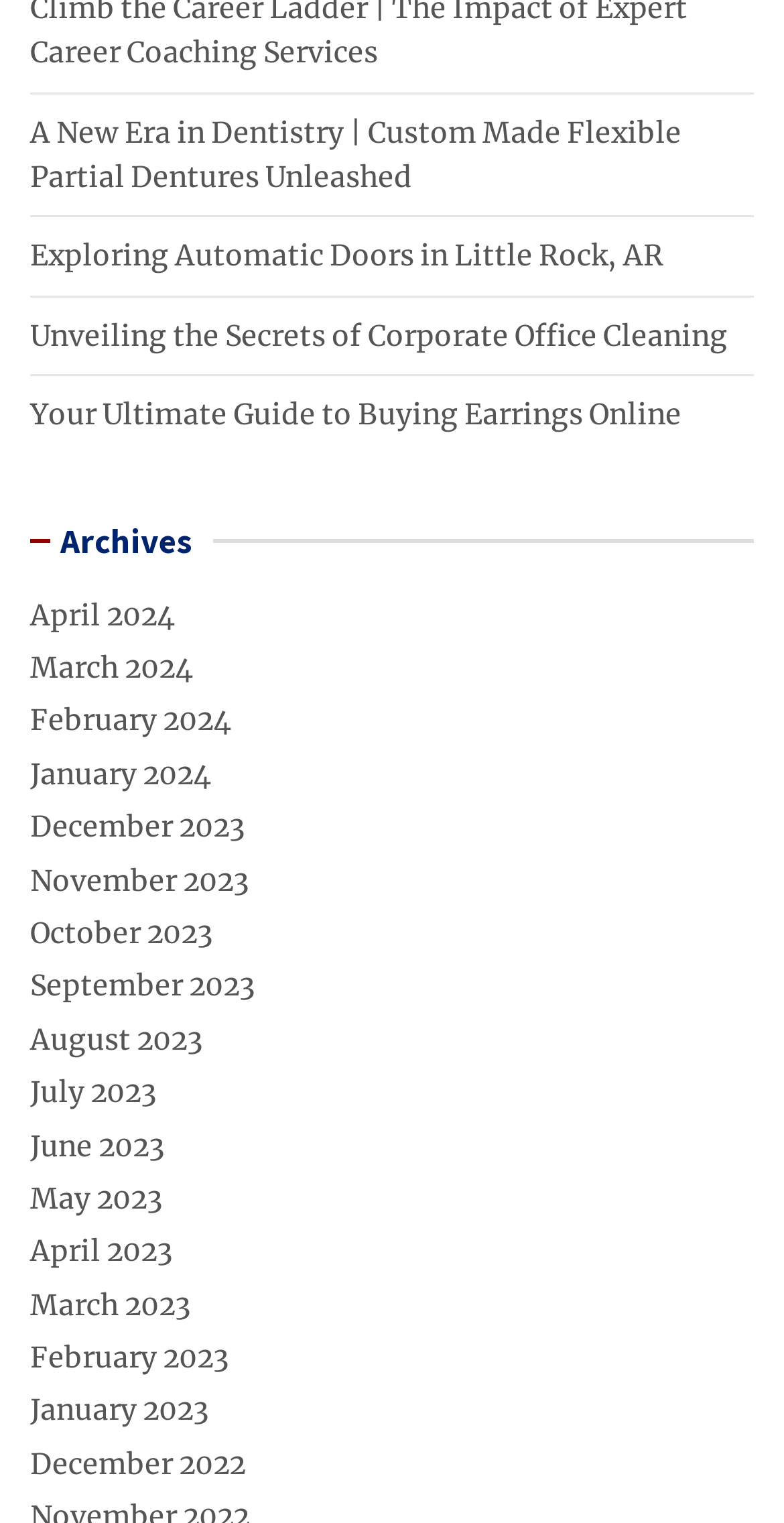Give a short answer using one word or phrase for the question:
How many categories of topics are there on the webpage?

4